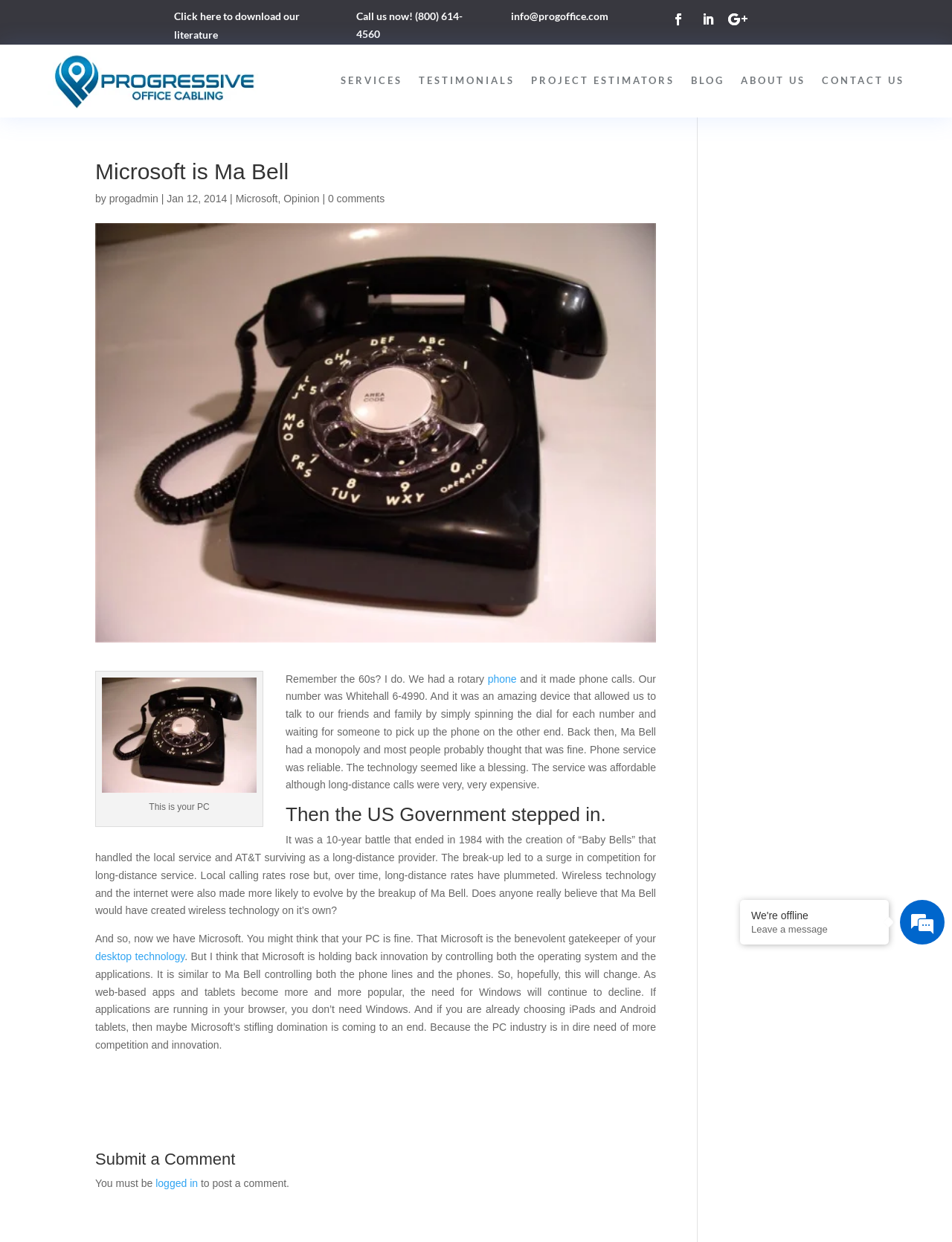Reply to the question with a single word or phrase:
What is the author hoping will change?

Microsoft's dominance